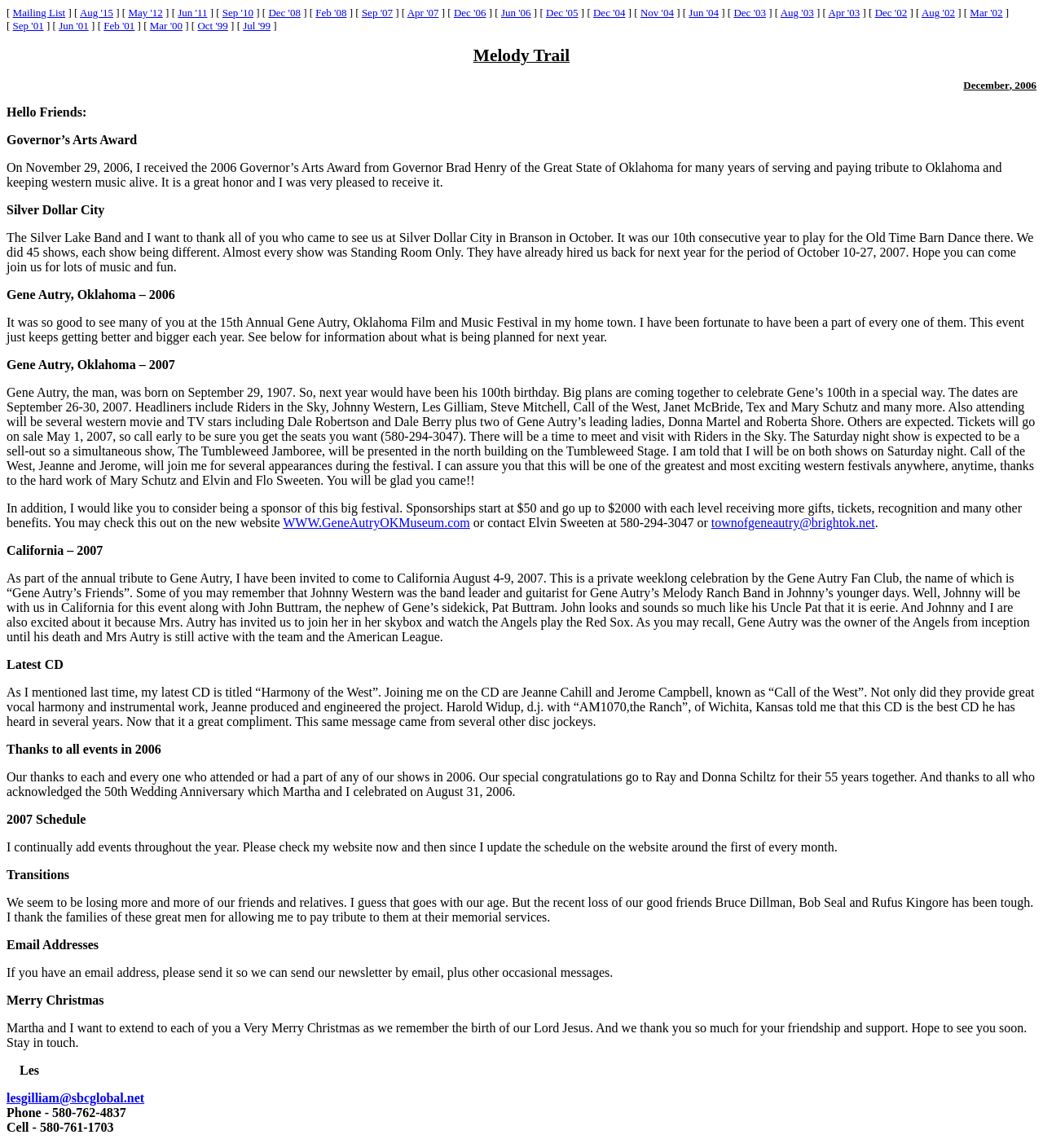What is the name of the festival mentioned in the webpage?
Answer the question with a single word or phrase derived from the image.

Gene Autry, Oklahoma Film and Music Festival